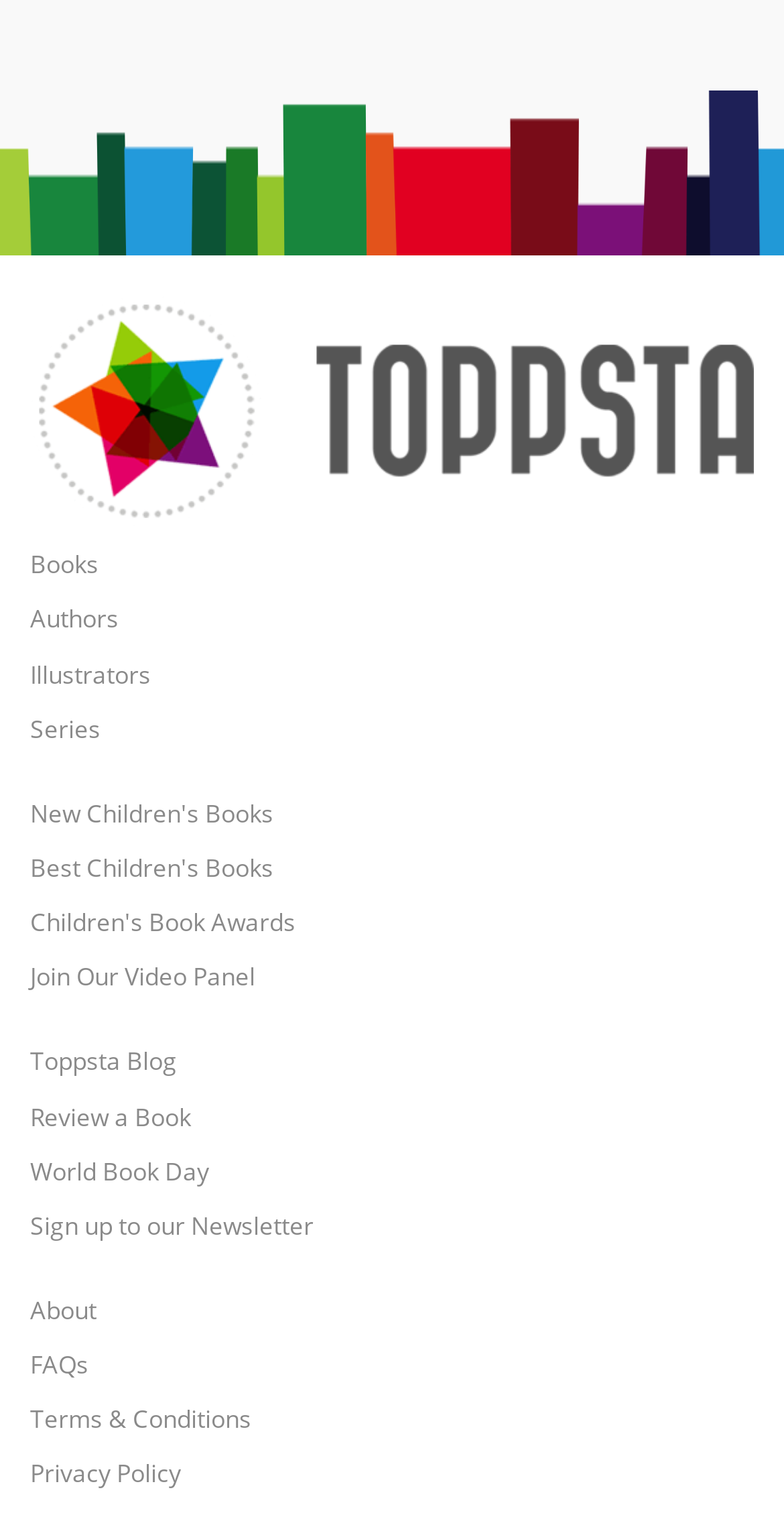Determine the bounding box coordinates of the clickable area required to perform the following instruction: "Click on the 'Books' link". The coordinates should be represented as four float numbers between 0 and 1: [left, top, right, bottom].

[0.038, 0.36, 0.962, 0.383]